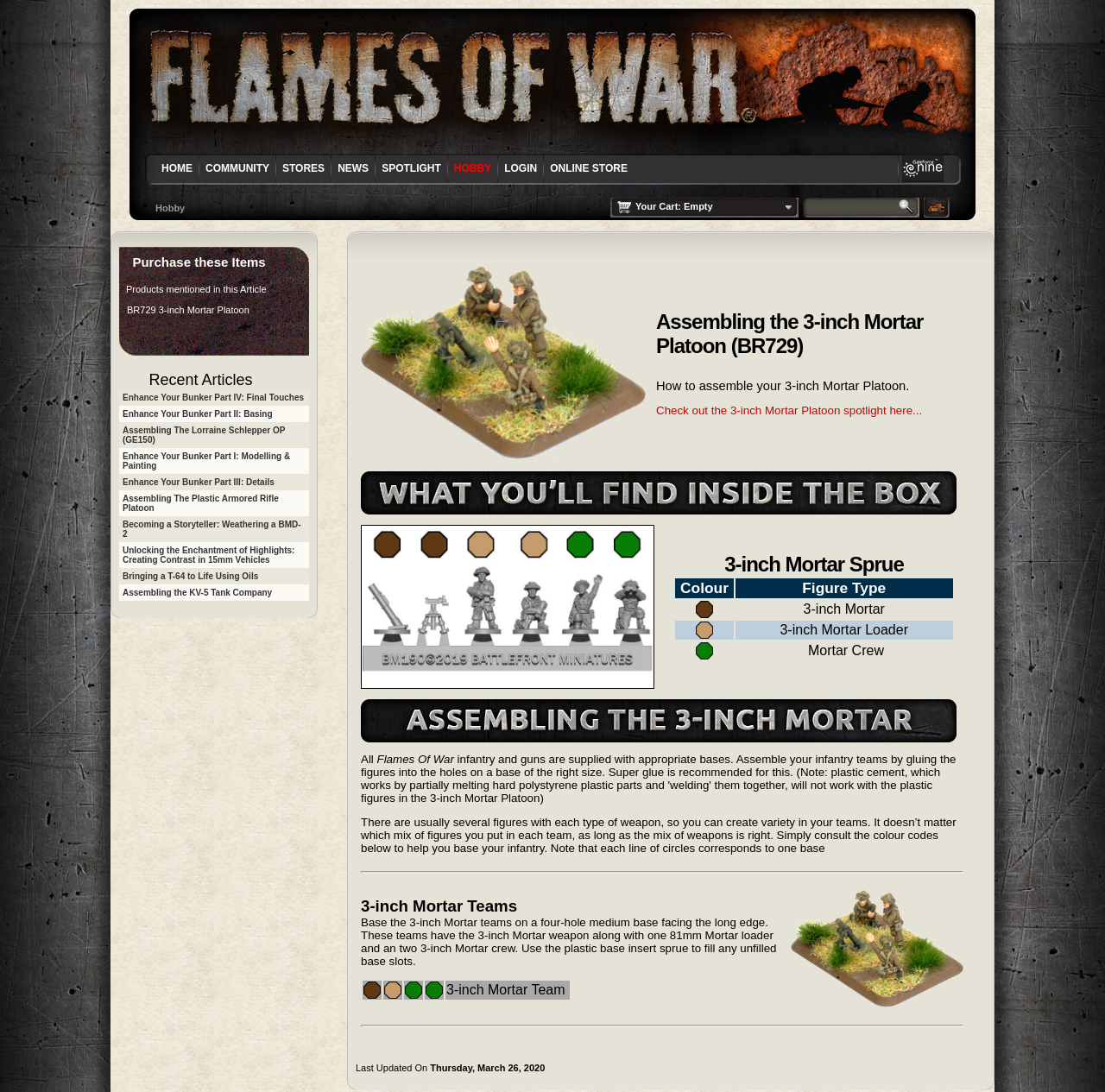Please specify the bounding box coordinates of the clickable region to carry out the following instruction: "View the Hobby page". The coordinates should be four float numbers between 0 and 1, in the format [left, top, right, bottom].

[0.141, 0.185, 0.167, 0.195]